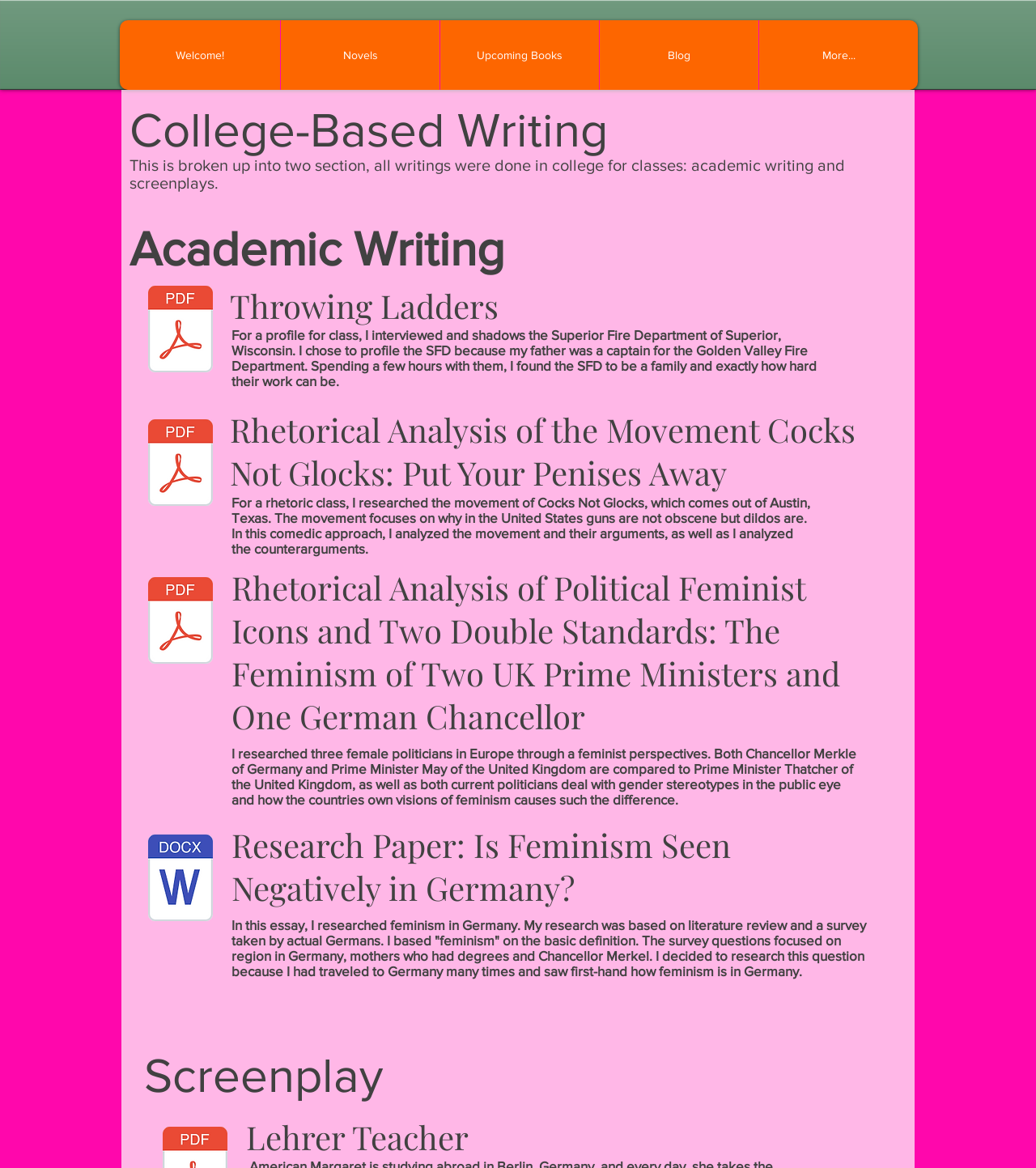Answer the following in one word or a short phrase: 
How many female politicians are compared in the 'Rhetorical Analysis of Political Feminist Icons'?

Three